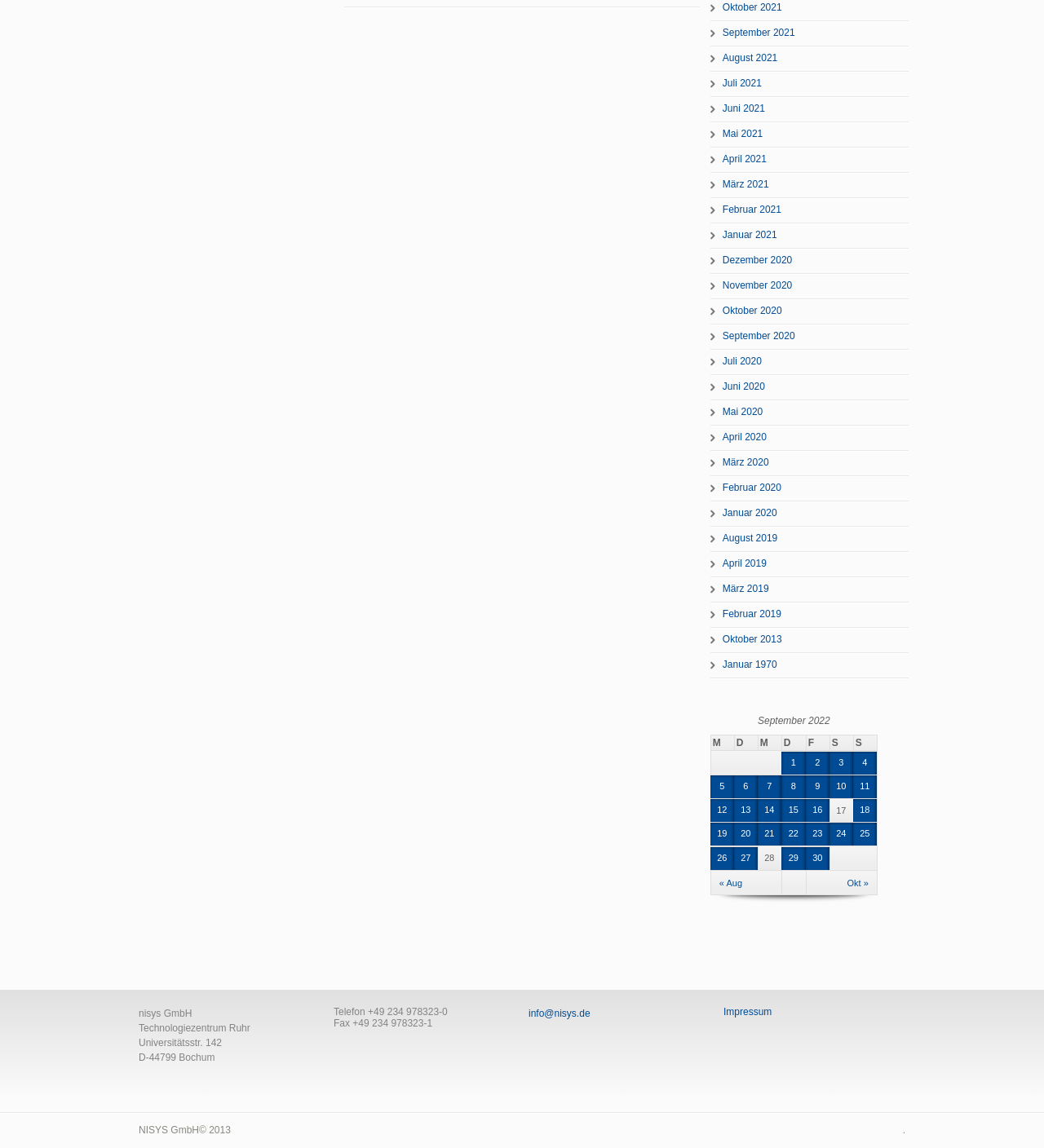How many columns are in the table?
Please answer the question with as much detail as possible using the screenshot.

I examined the table structure on the webpage and counted the number of column headers, which are M, D, M, D, F, S, and S, totaling 7 columns.